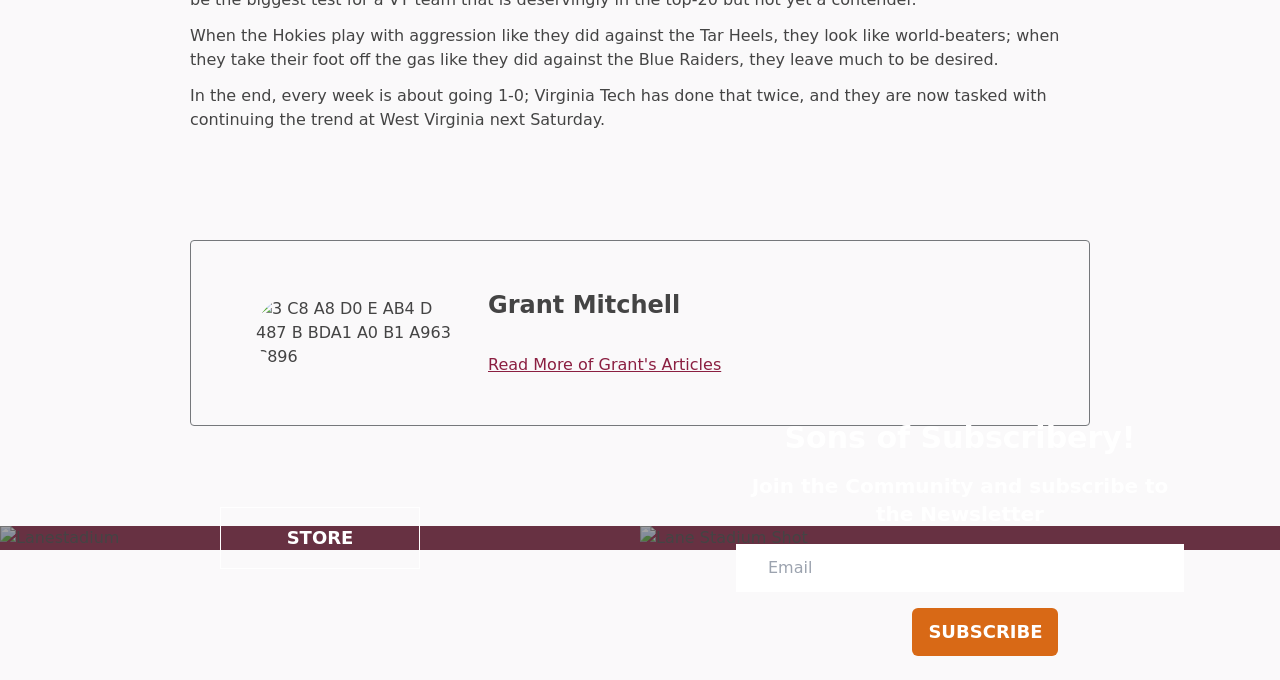What is the image above the 'STORE' link? Examine the screenshot and reply using just one word or a brief phrase.

Lanestadium